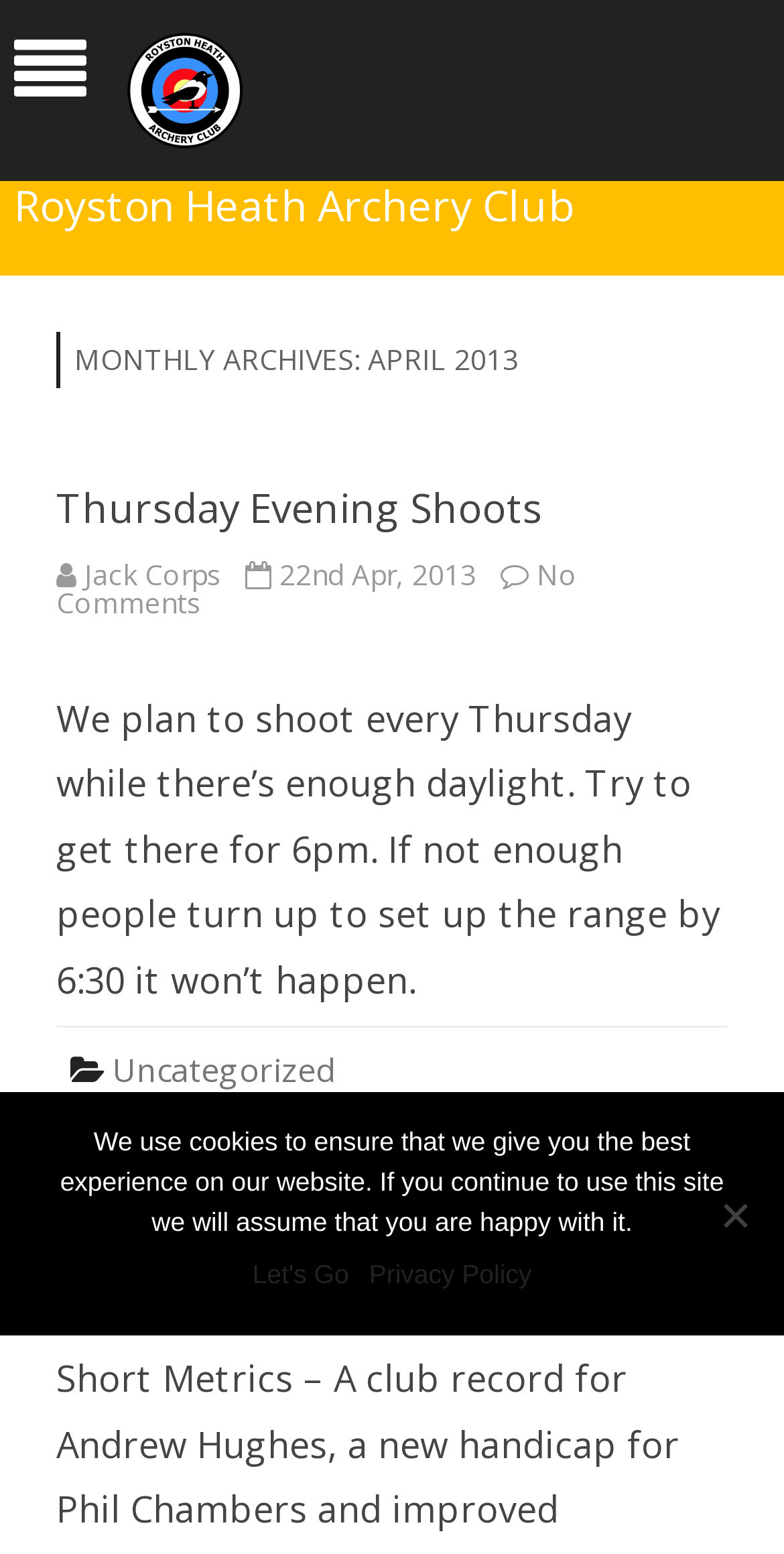Determine the bounding box for the UI element that matches this description: "Royston Heath Archery Club".

[0.018, 0.115, 0.733, 0.15]